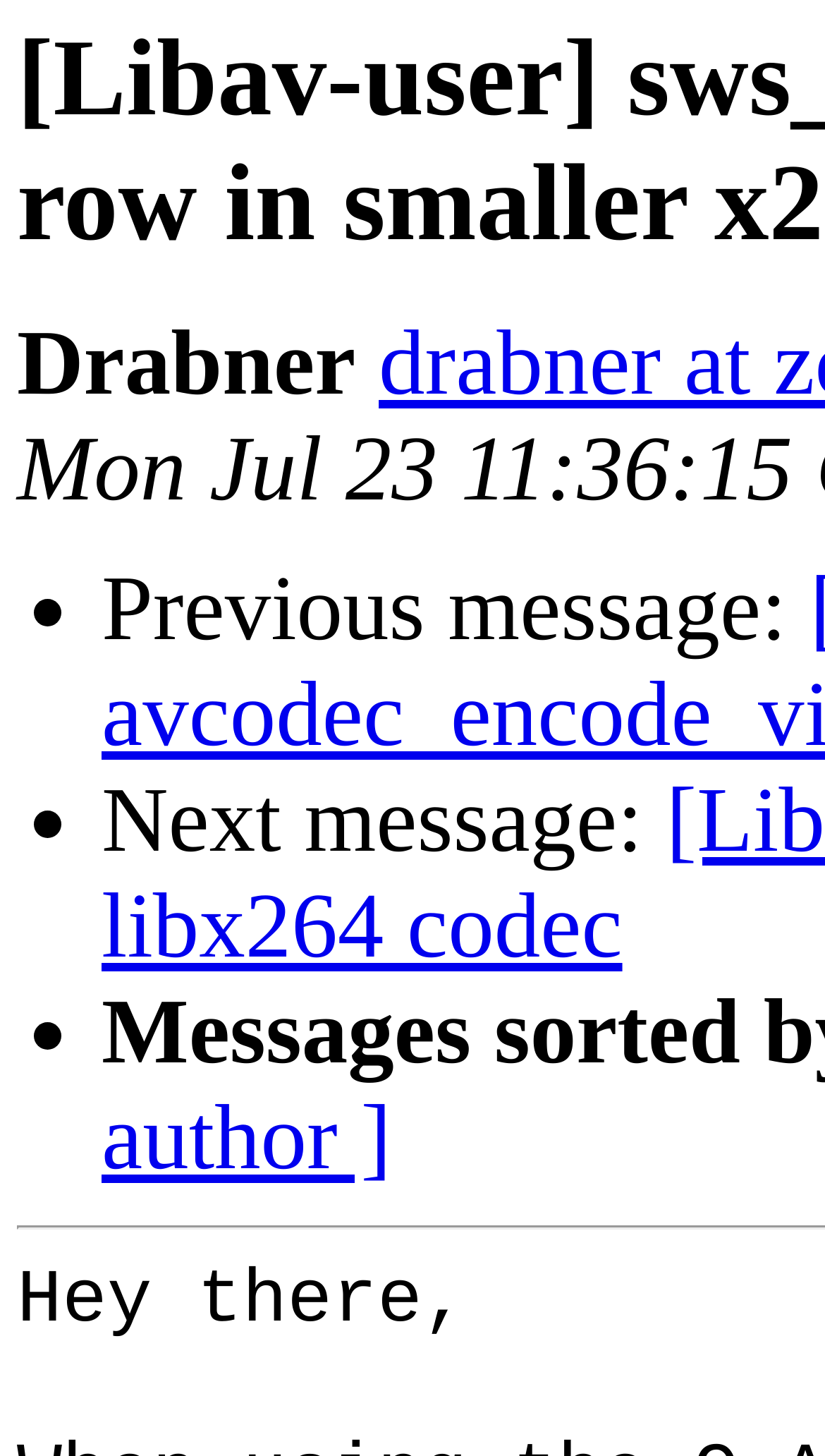Extract the main title from the webpage and generate its text.

[Libav-user] sws_scale screws up last pixel row in smaller x264 mp4 encoding